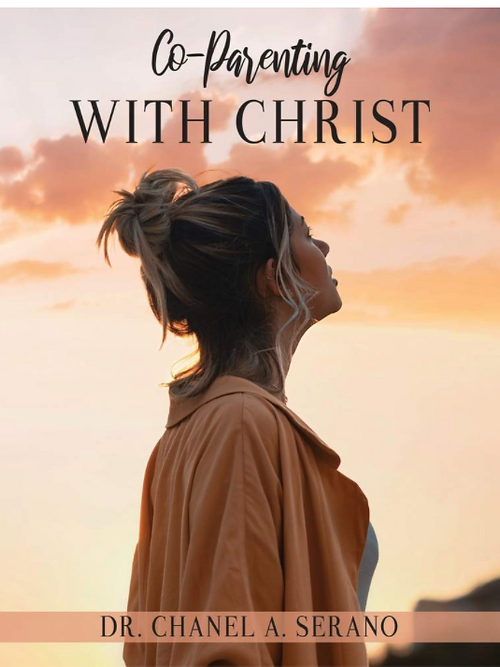Please provide a detailed answer to the question below by examining the image:
What is the background of the book cover?

The cover showcases a serene profile of a woman set against a breathtaking backdrop of a sunset, which casts warm tones across the sky, creating a peaceful and calming atmosphere.